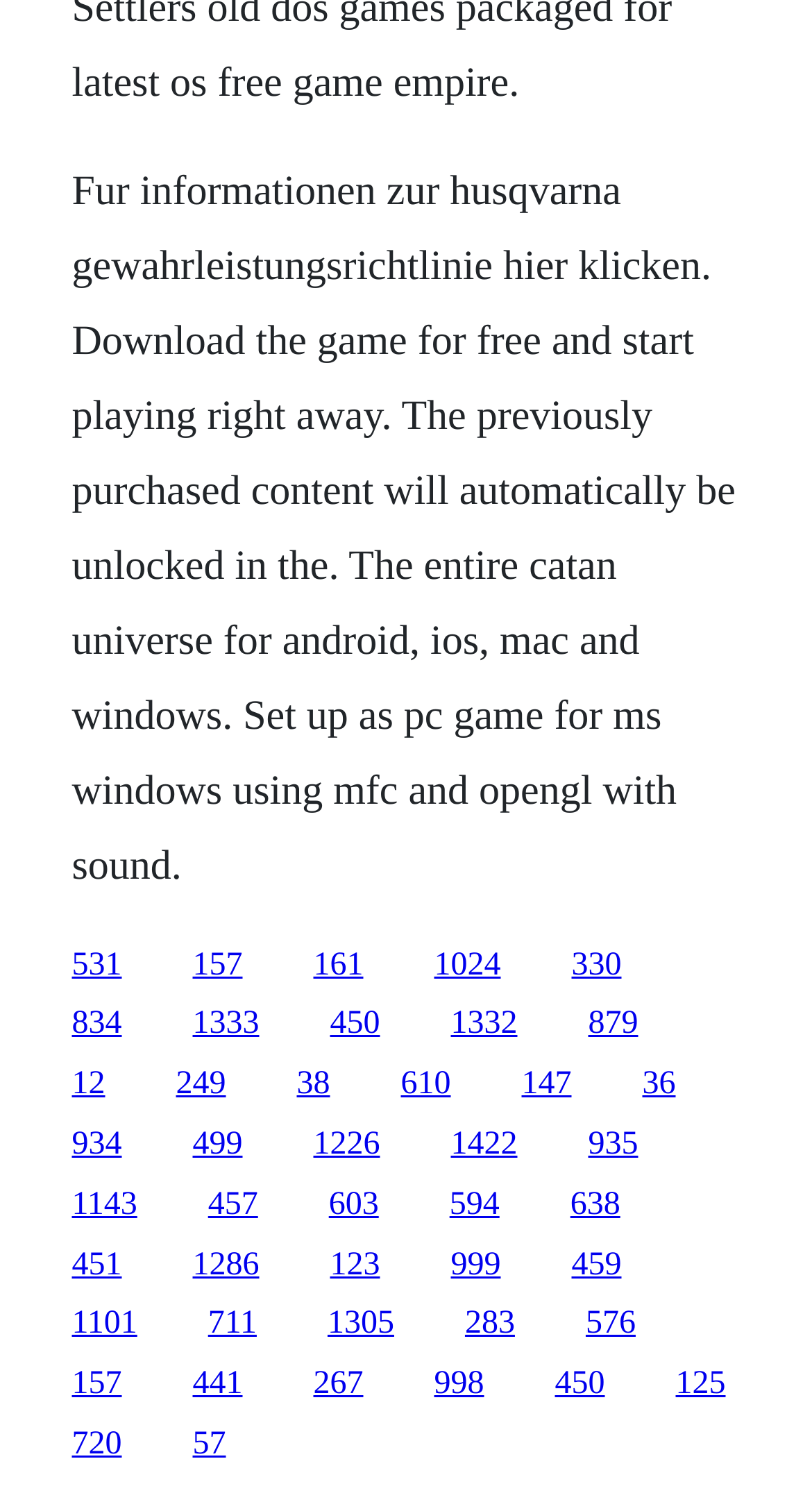Determine the bounding box coordinates of the region I should click to achieve the following instruction: "Learn more about the previously purchased content". Ensure the bounding box coordinates are four float numbers between 0 and 1, i.e., [left, top, right, bottom].

[0.535, 0.634, 0.617, 0.658]